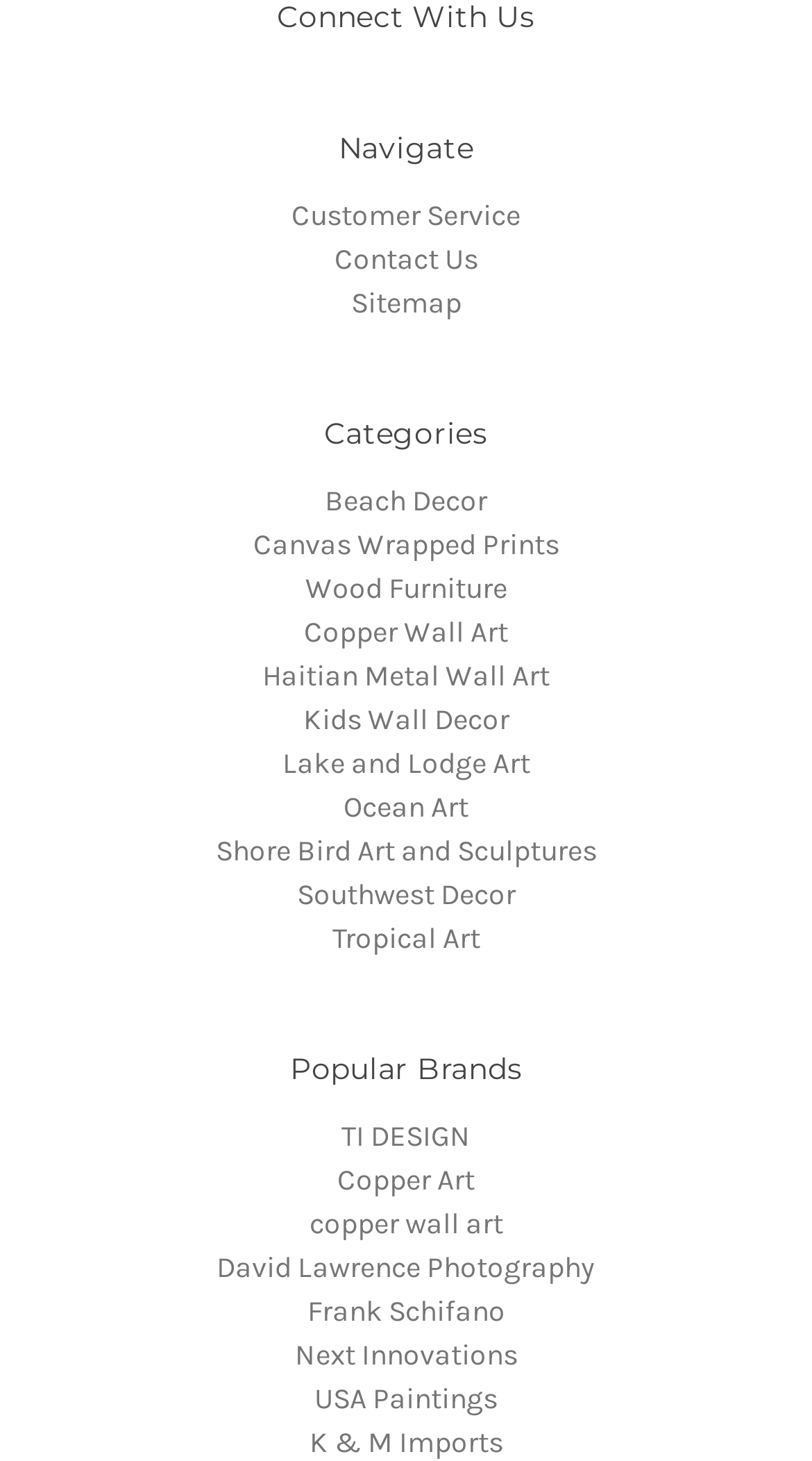Respond to the following question with a brief word or phrase:
How many links are there under 'Navigate'?

3